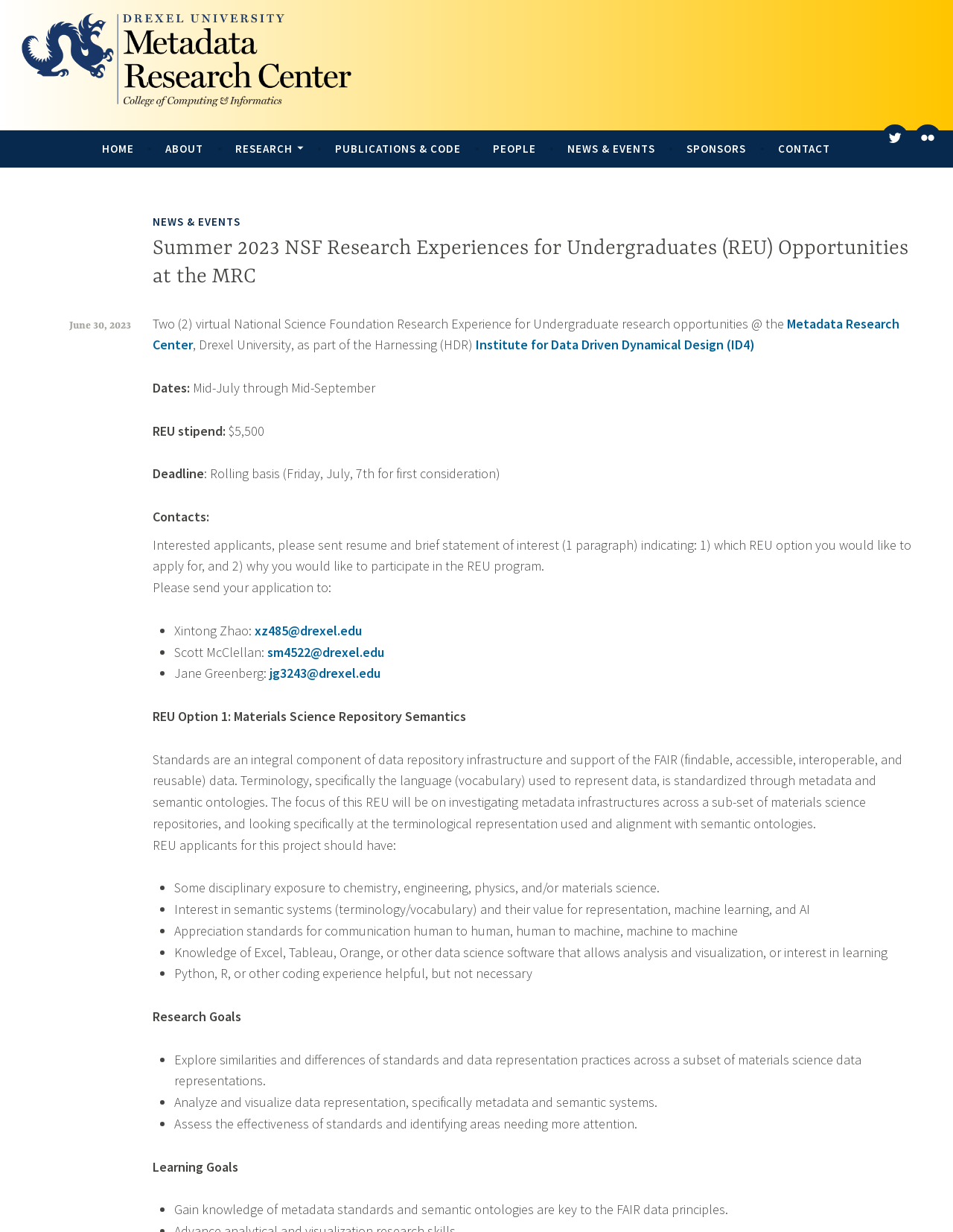What is the focus of REU Option 1?
Analyze the image and provide a thorough answer to the question.

I read the description of REU Option 1, which focuses on investigating metadata infrastructures across a subset of materials science repositories, and looking specifically at the terminological representation used and alignment with semantic ontologies.